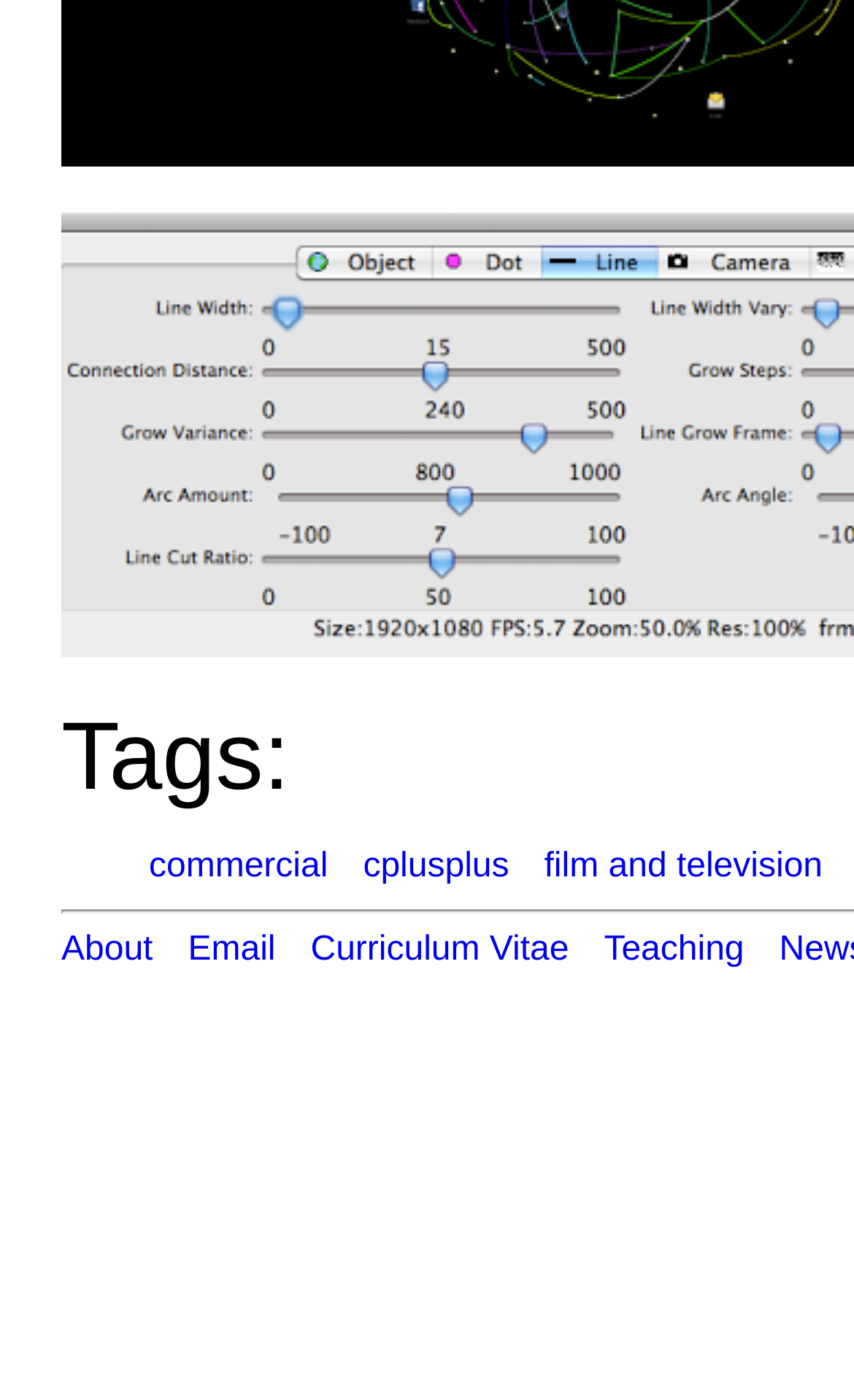Please identify the bounding box coordinates of the element on the webpage that should be clicked to follow this instruction: "view tags". The bounding box coordinates should be given as four float numbers between 0 and 1, formatted as [left, top, right, bottom].

[0.072, 0.503, 0.339, 0.58]